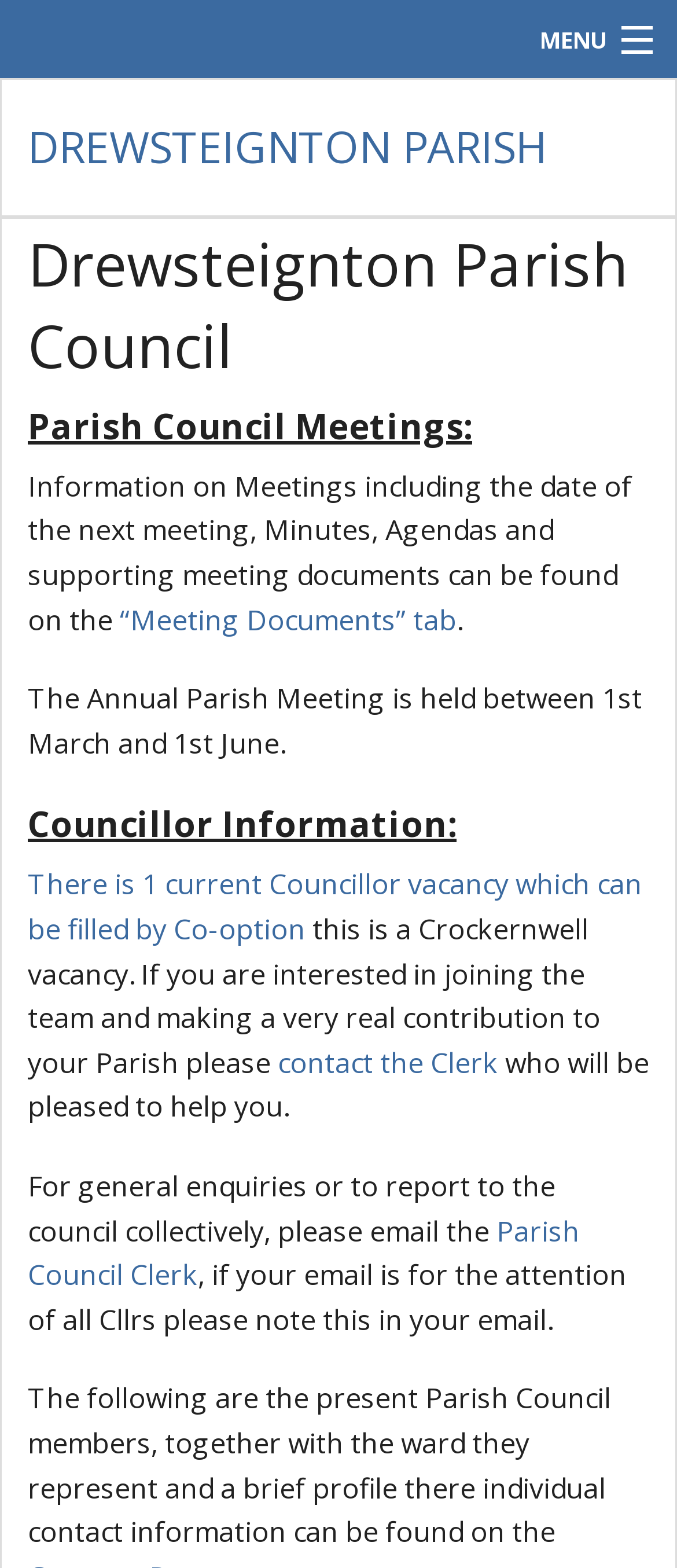Please identify the bounding box coordinates of the element on the webpage that should be clicked to follow this instruction: "Contact the Parish Council Clerk". The bounding box coordinates should be given as four float numbers between 0 and 1, formatted as [left, top, right, bottom].

[0.041, 0.773, 0.856, 0.825]